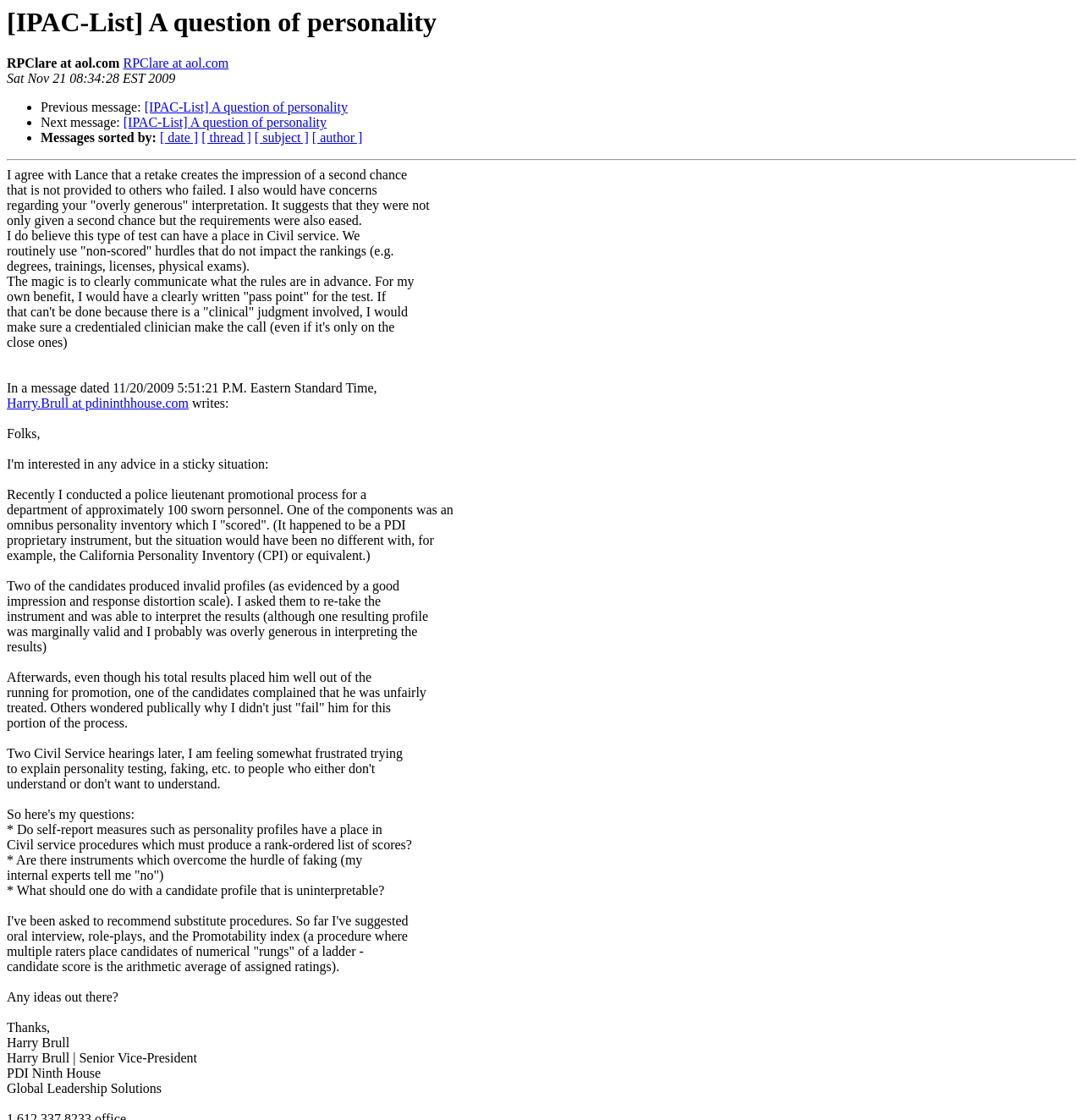Provide your answer in a single word or phrase: 
What is the name of the company mentioned in the message?

PDI Ninth House